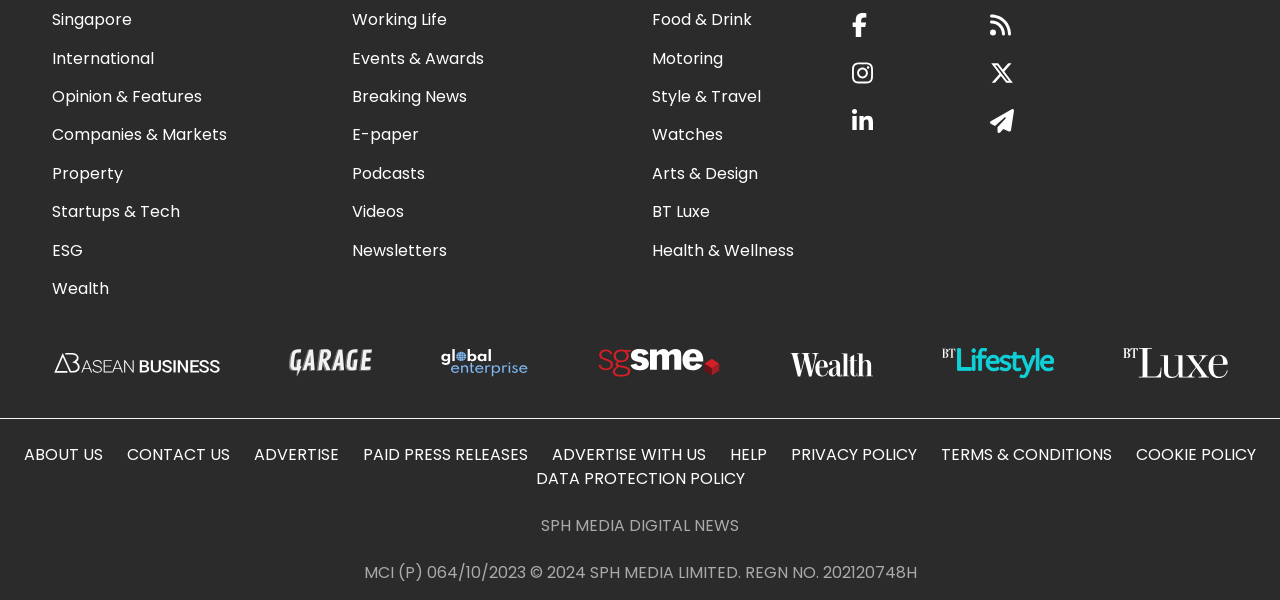How many categories are available in the top menu?
From the details in the image, provide a complete and detailed answer to the question.

I counted the number of links in the top menu, which are 'Singapore', 'International', 'Opinion & Features', 'Companies & Markets', 'Property', 'Startups & Tech', 'ESG', 'Wealth', 'Working Life', 'Events & Awards', 'Breaking News', 'E-paper', 'Podcasts', and 'Videos'. There are 14 categories in total.